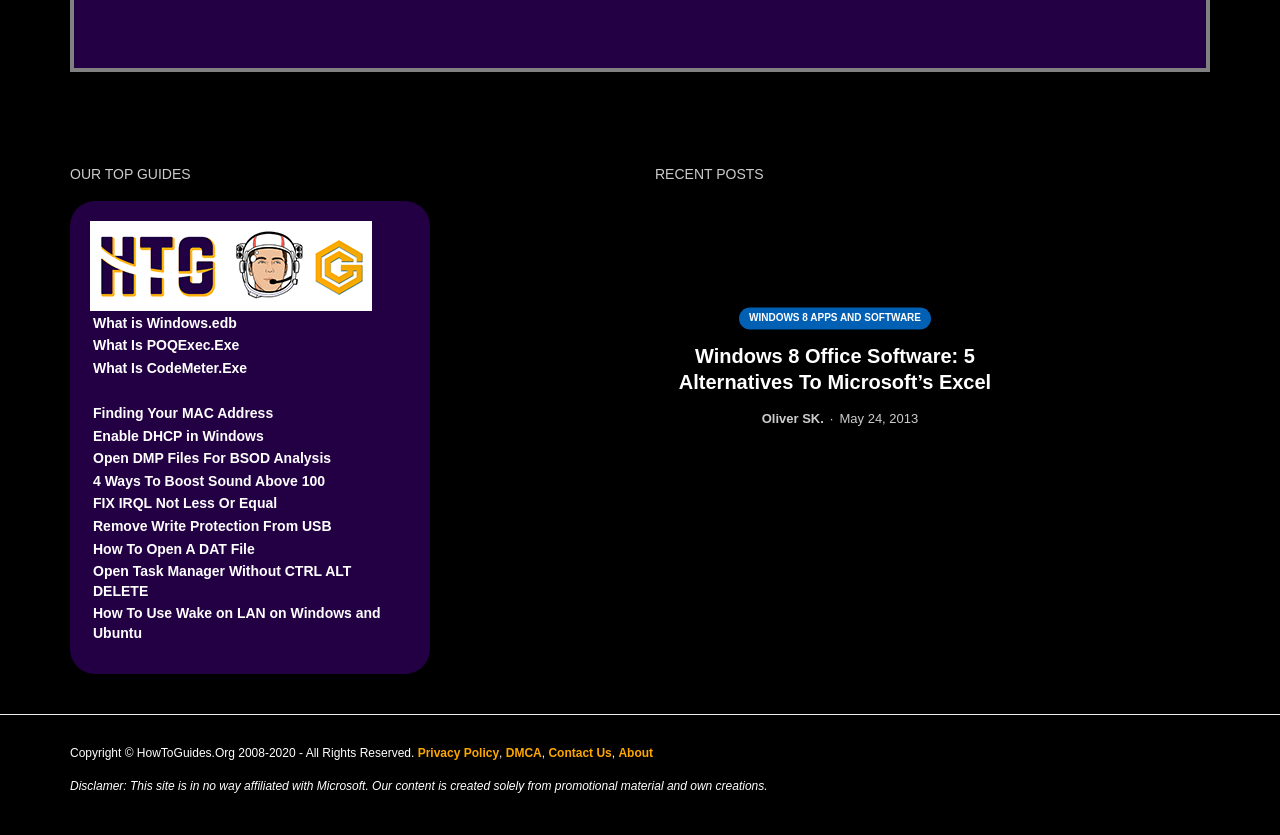Provide the bounding box coordinates of the section that needs to be clicked to accomplish the following instruction: "Check the 'RECENT POSTS' section."

[0.512, 0.2, 0.793, 0.216]